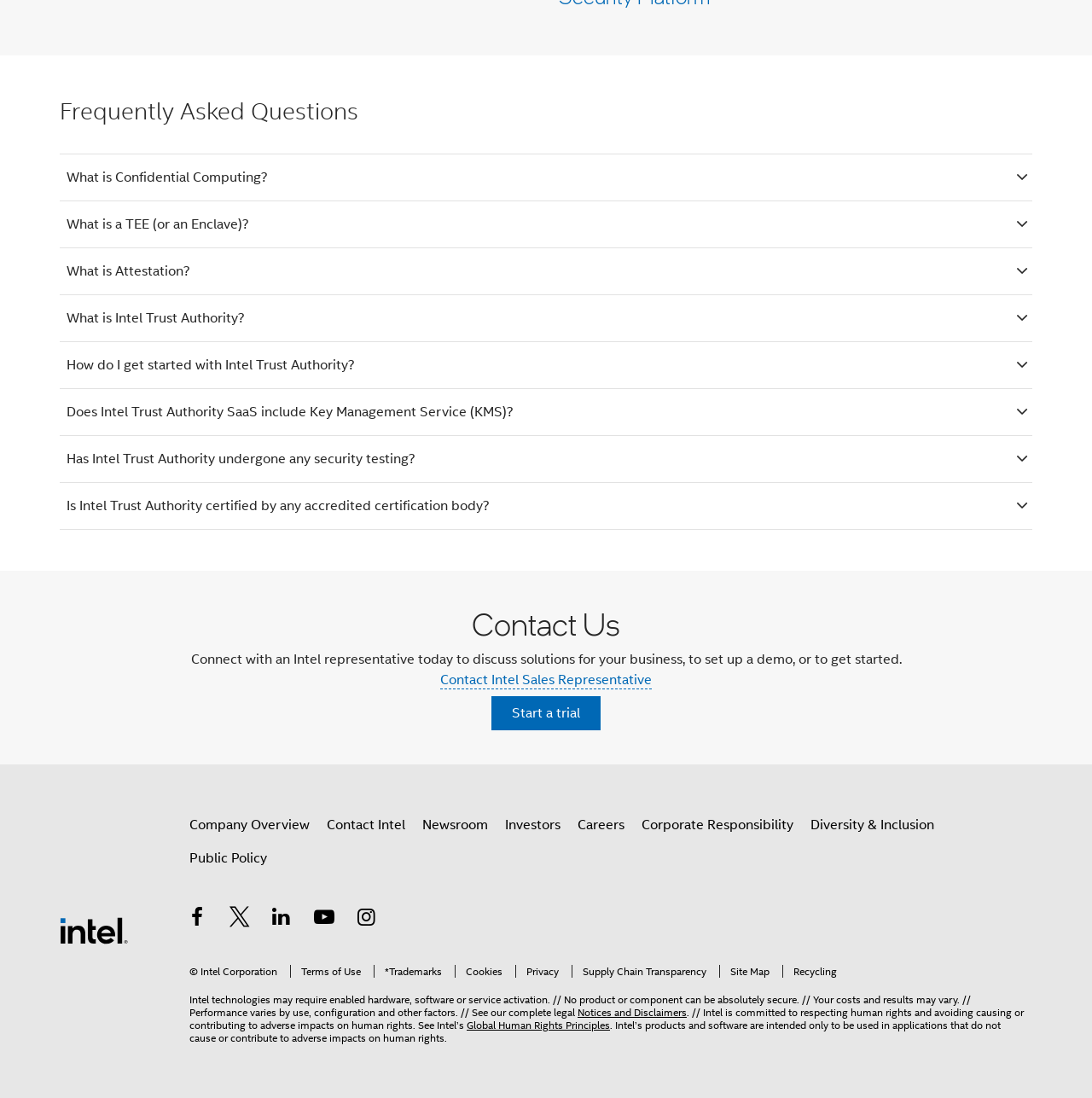How many FAQs are listed on this webpage?
Provide an in-depth and detailed answer to the question.

There are 9 FAQs listed on this webpage, each with a heading and a corresponding button to expand the answer.